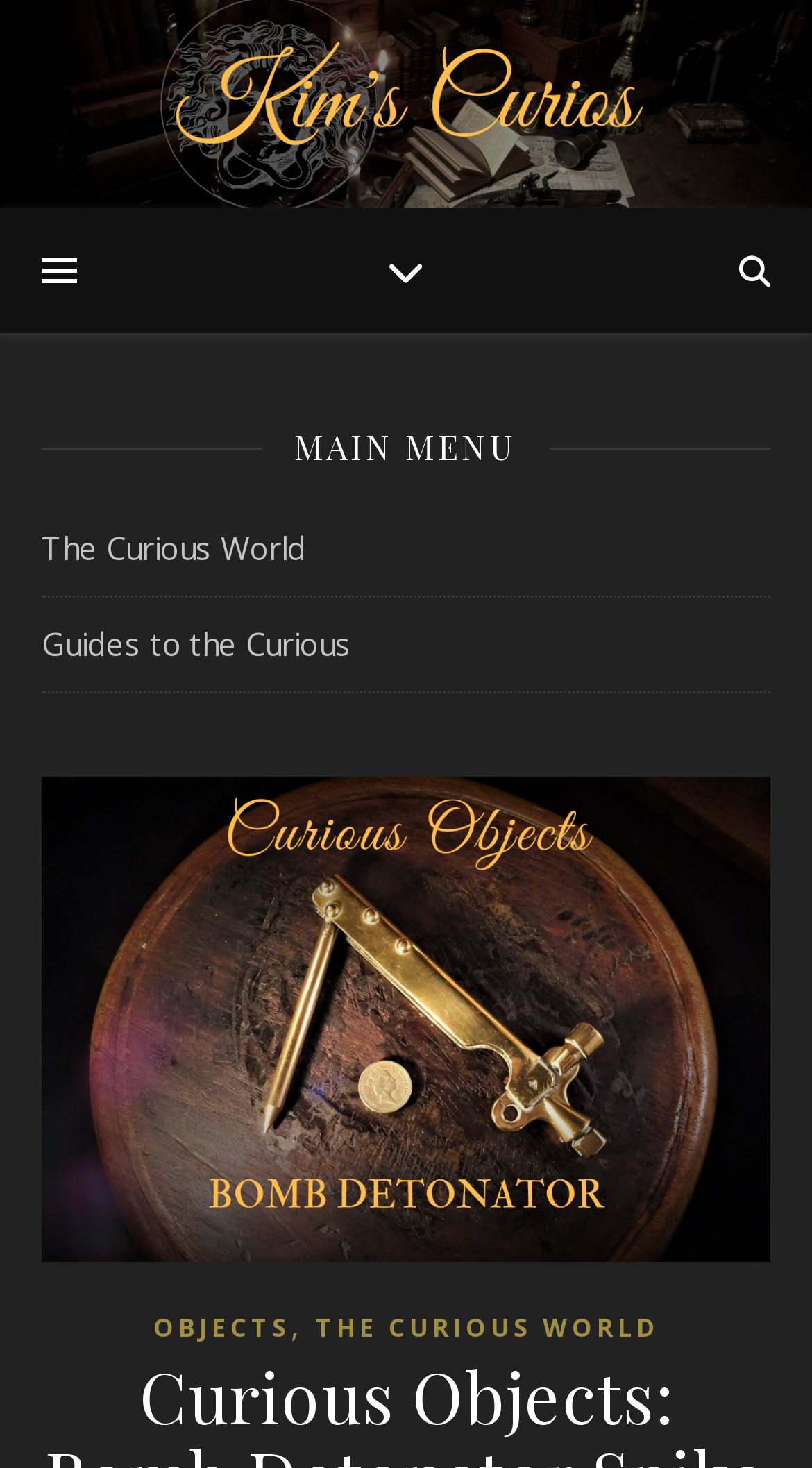Illustrate the webpage with a detailed description.

The webpage is about a curious object, specifically a bomb detonator, as indicated by the meta description. 

At the top of the page, there is a main menu section with the title "MAIN MENU" and three links: "The Curious World", "Guides to the Curious", and a dropdown menu with three options: "OBJECTS", a separator, and "THE CURIOUS WORLD". The main menu section takes up about half of the page's width and is positioned near the top.

Below the main menu section, there is a complementary section that occupies most of the page's width and about half of its height. The content of this section is not specified, but it likely contains the main article or description of the bomb detonator.

There are no images mentioned in the accessibility tree, but it is likely that the webpage contains images of the bomb detonator, given the topic.